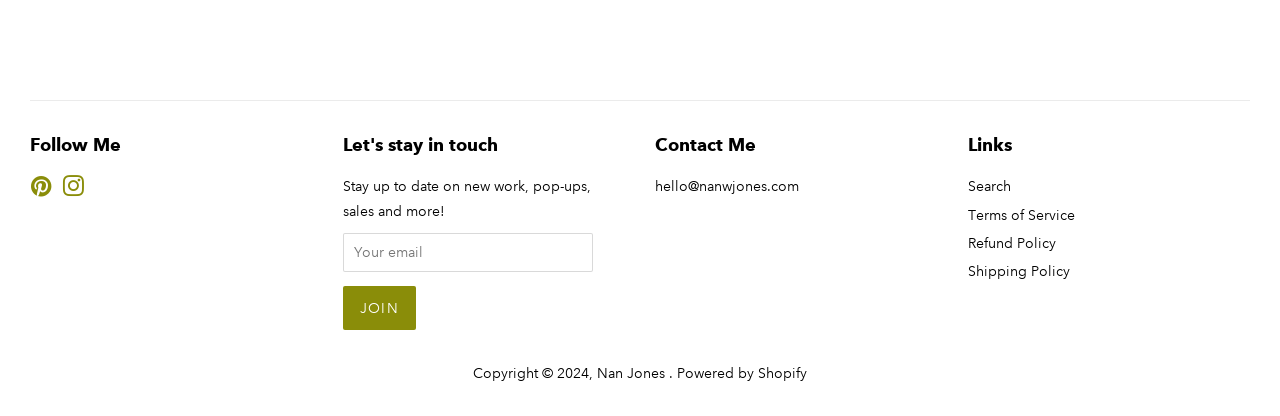Find and provide the bounding box coordinates for the UI element described with: "Search".

[0.756, 0.297, 0.789, 0.34]